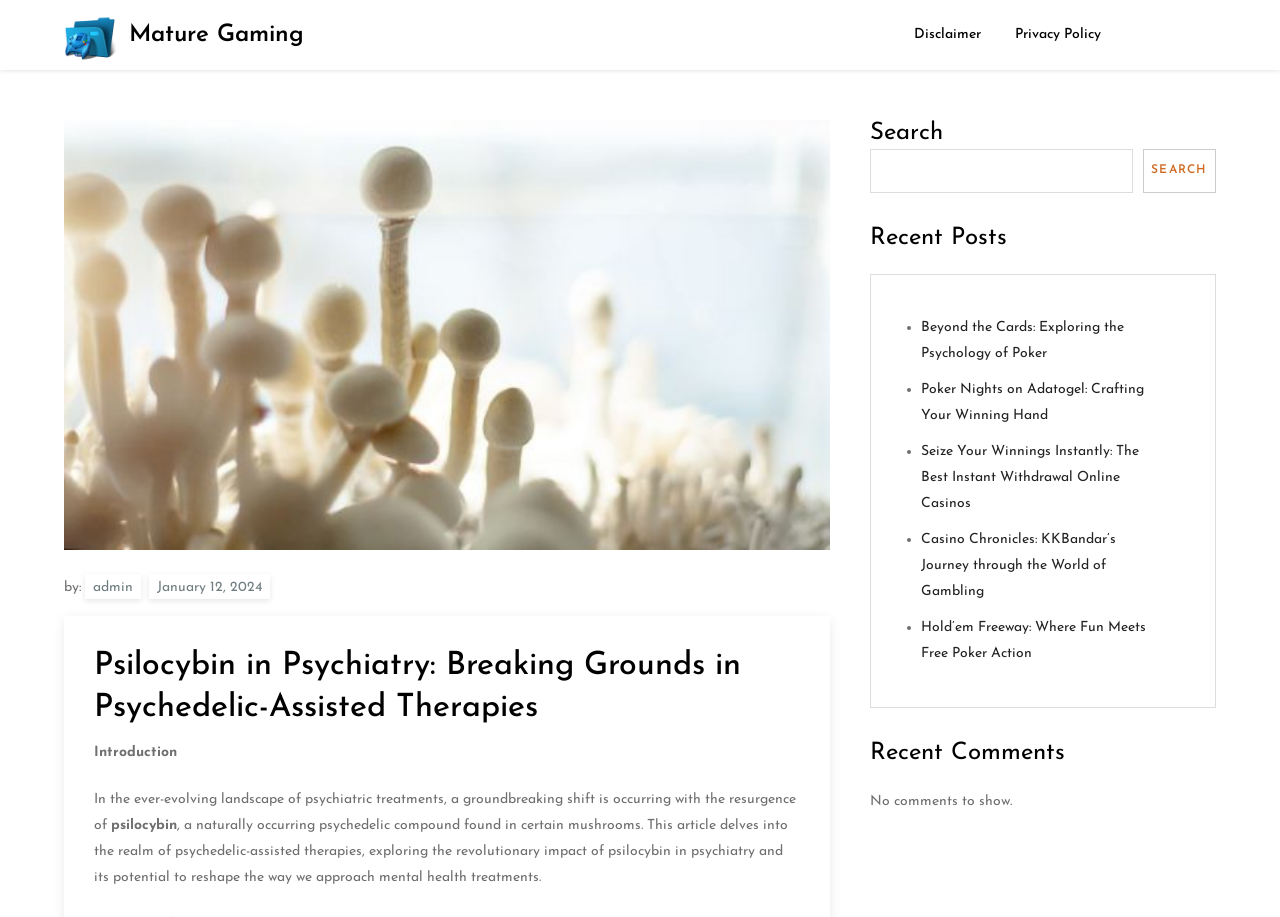Carefully examine the image and provide an in-depth answer to the question: What is the purpose of the search box?

The search box is located on the right side of the webpage and is labeled as 'Search'. Its purpose is to allow users to search for specific content within the website.